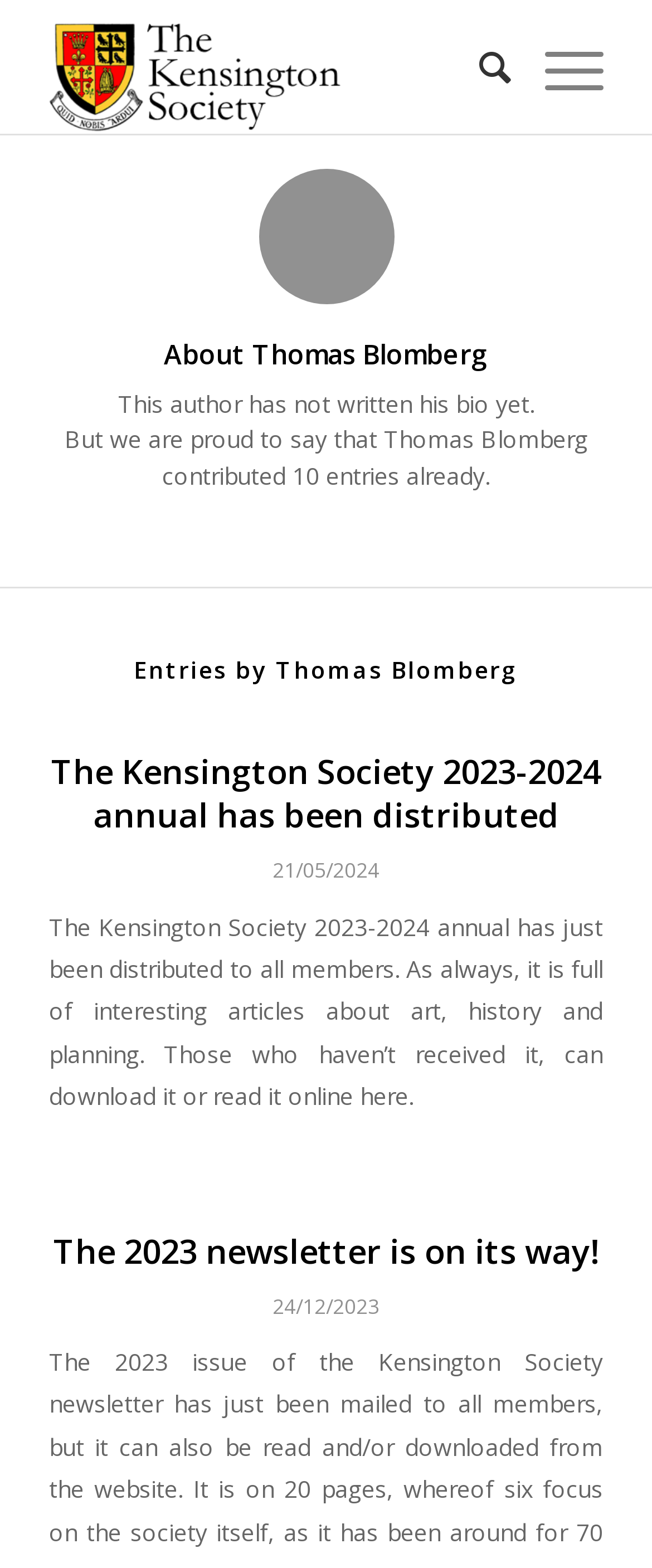What is the name of the society?
Please provide a single word or phrase based on the screenshot.

The Kensington Society